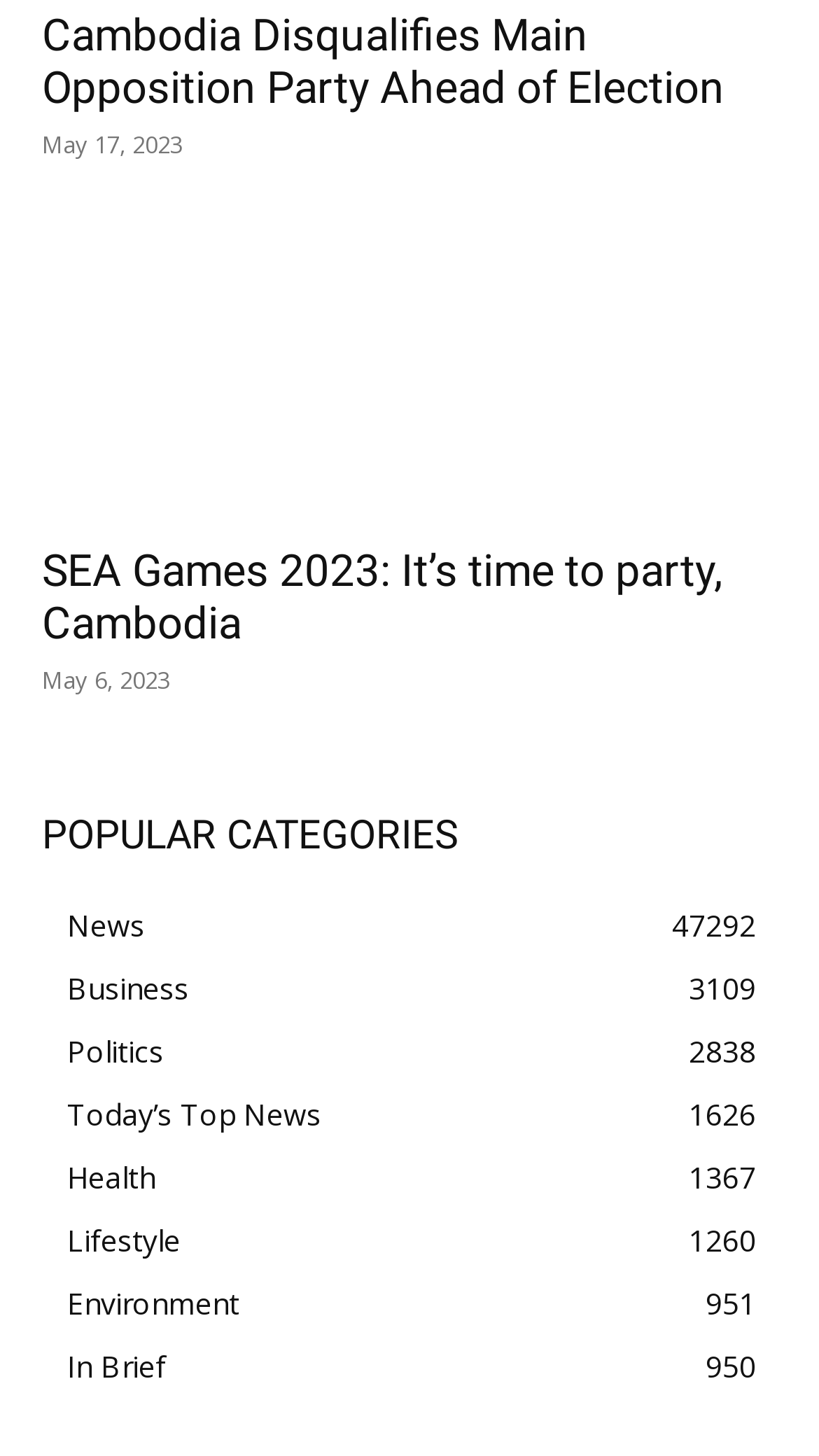Determine the bounding box coordinates of the element that should be clicked to execute the following command: "browse News category".

[0.082, 0.622, 0.177, 0.649]